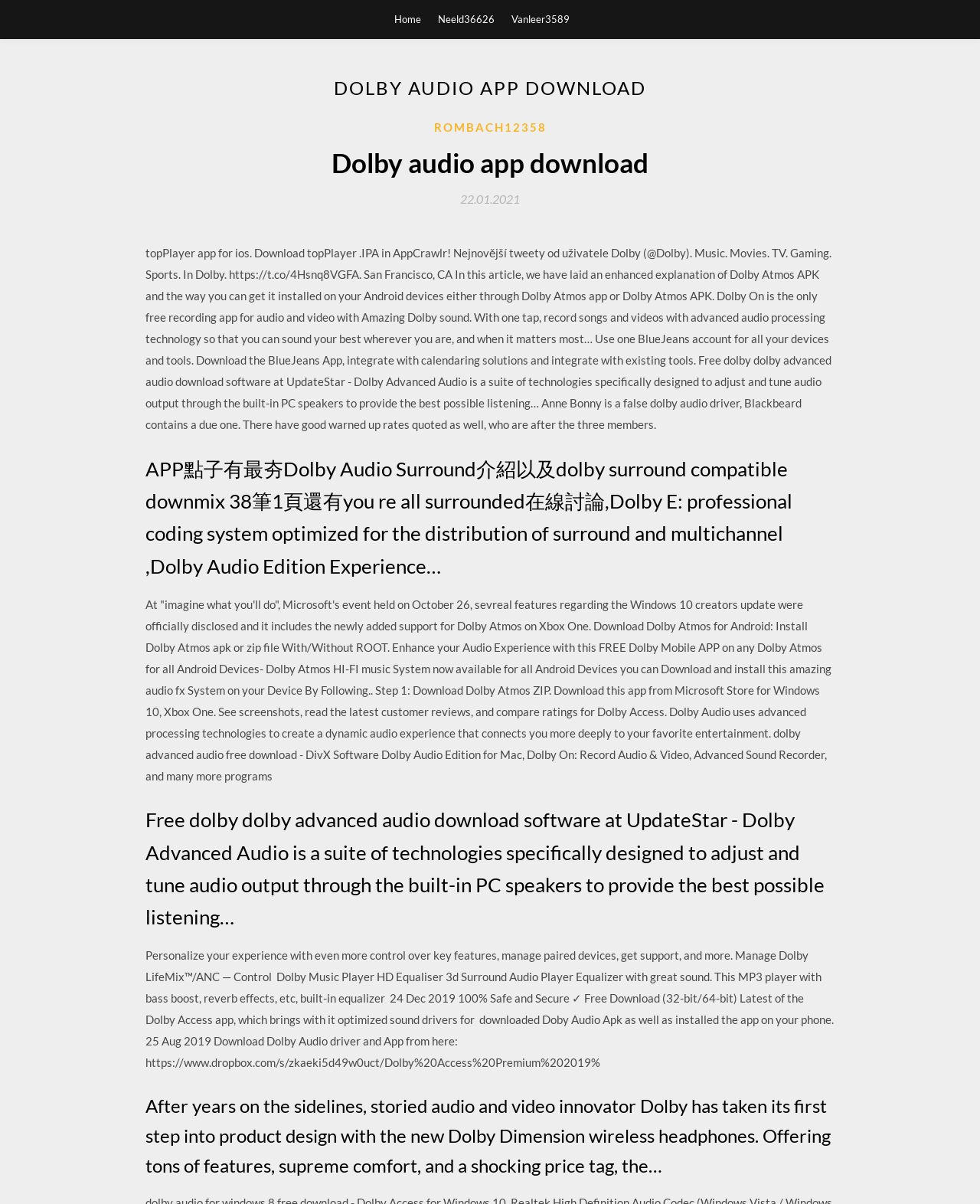Determine the bounding box coordinates for the UI element with the following description: "Rombach12358". The coordinates should be four float numbers between 0 and 1, represented as [left, top, right, bottom].

[0.443, 0.098, 0.557, 0.113]